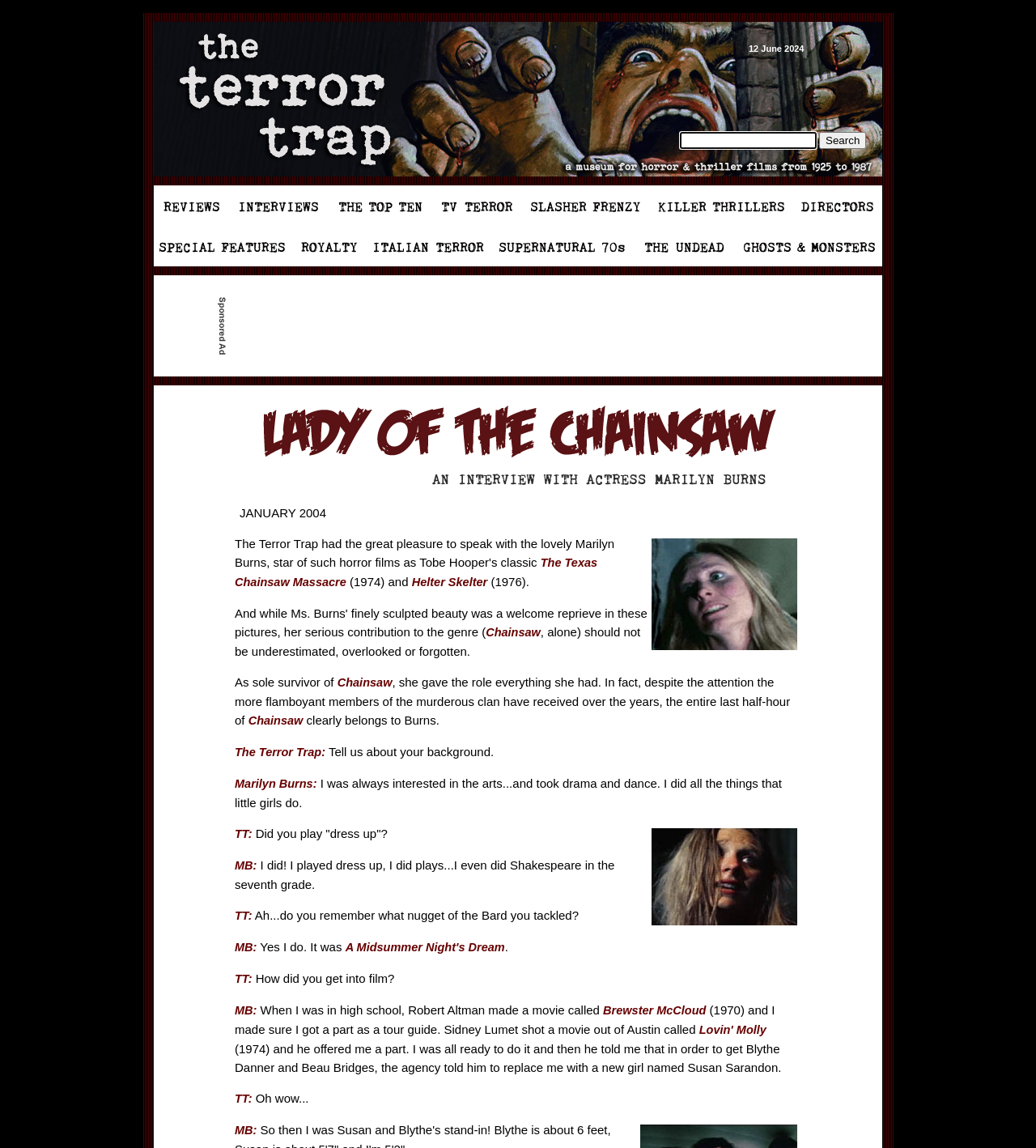Calculate the bounding box coordinates of the UI element given the description: "name="image3"".

[0.318, 0.187, 0.417, 0.199]